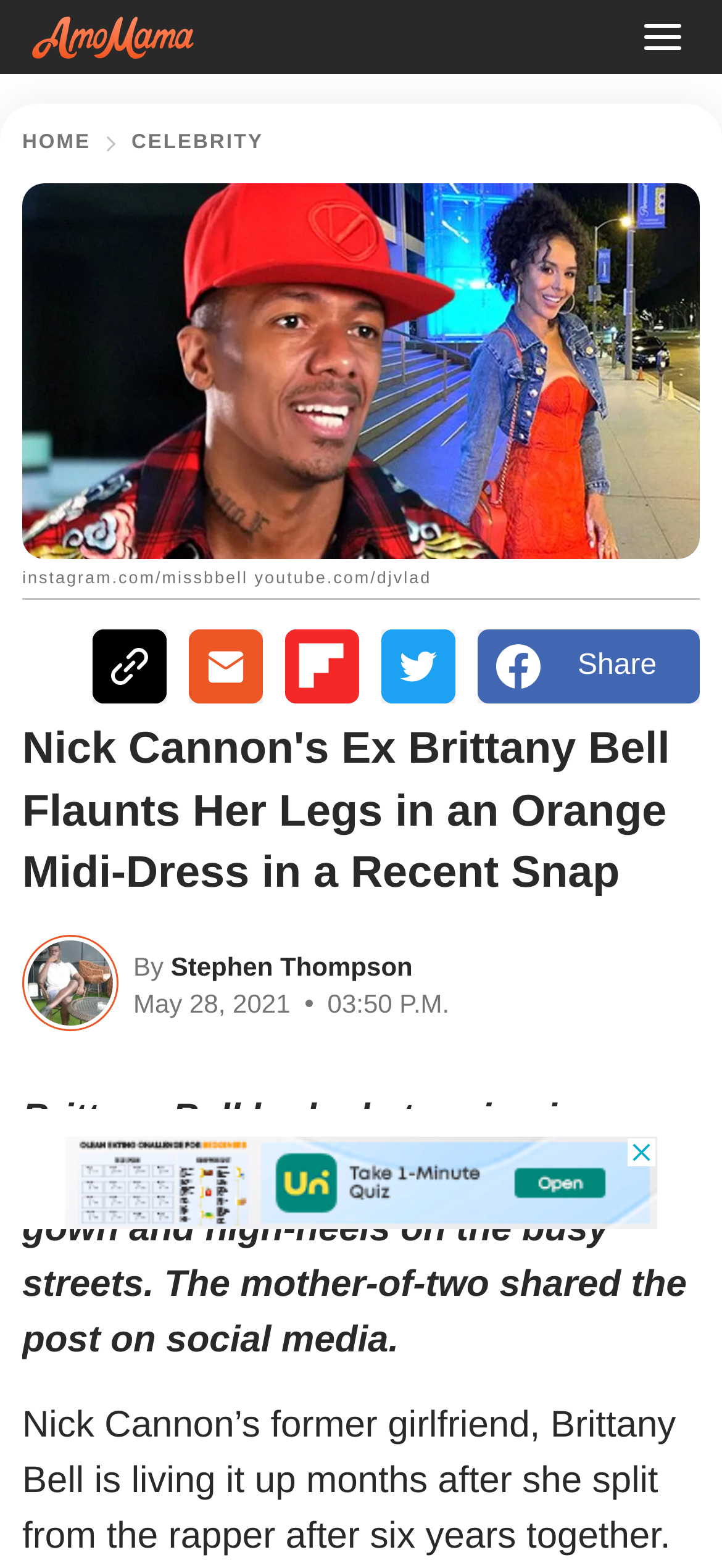Based on the image, give a detailed response to the question: How many children does Brittany Bell have?

The text description mentions that Brittany Bell is a 'mother-of-two', indicating that she has two children.